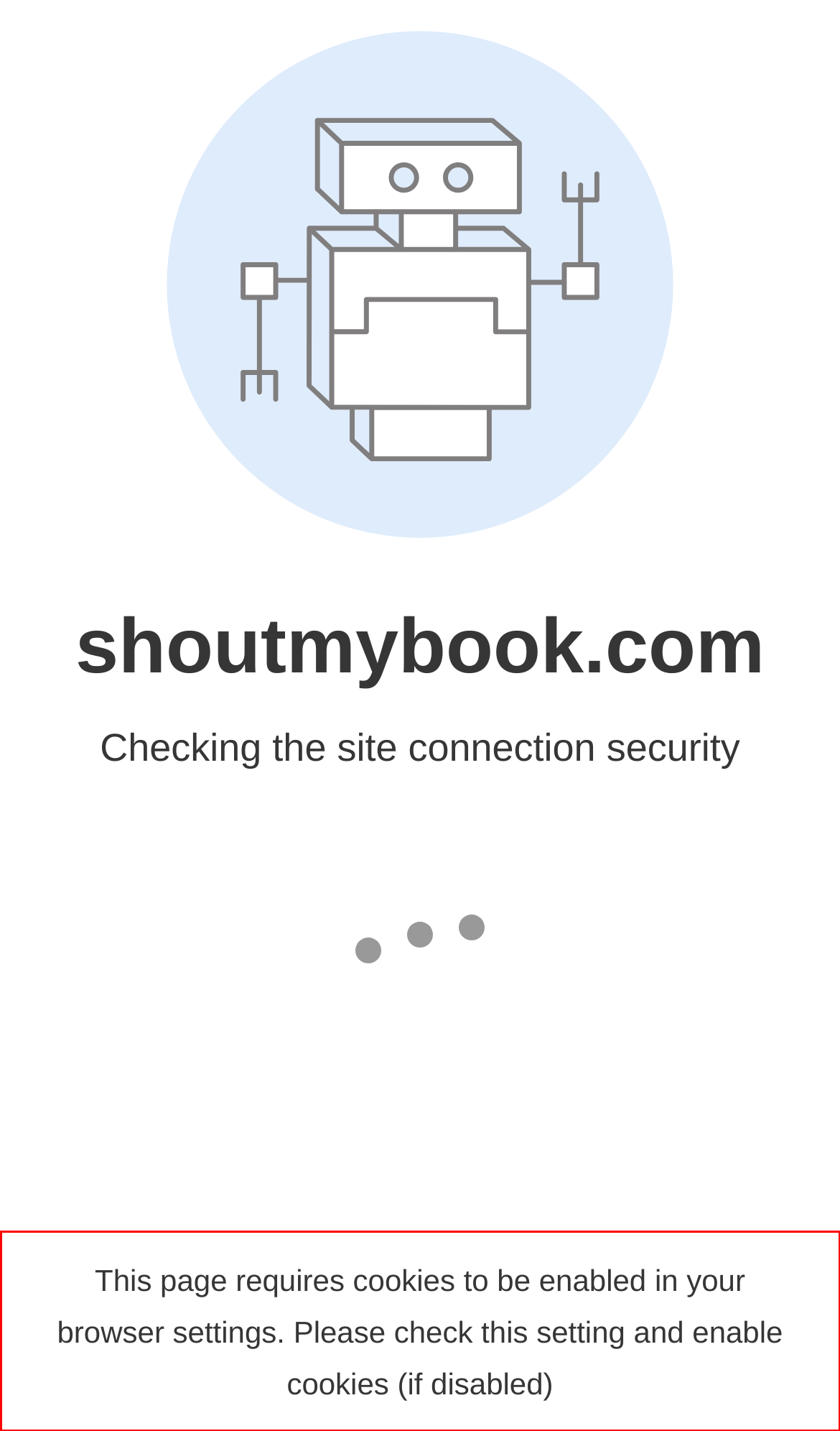Review the webpage screenshot provided, and perform OCR to extract the text from the red bounding box.

This page requires cookies to be enabled in your browser settings. Please check this setting and enable cookies (if disabled)